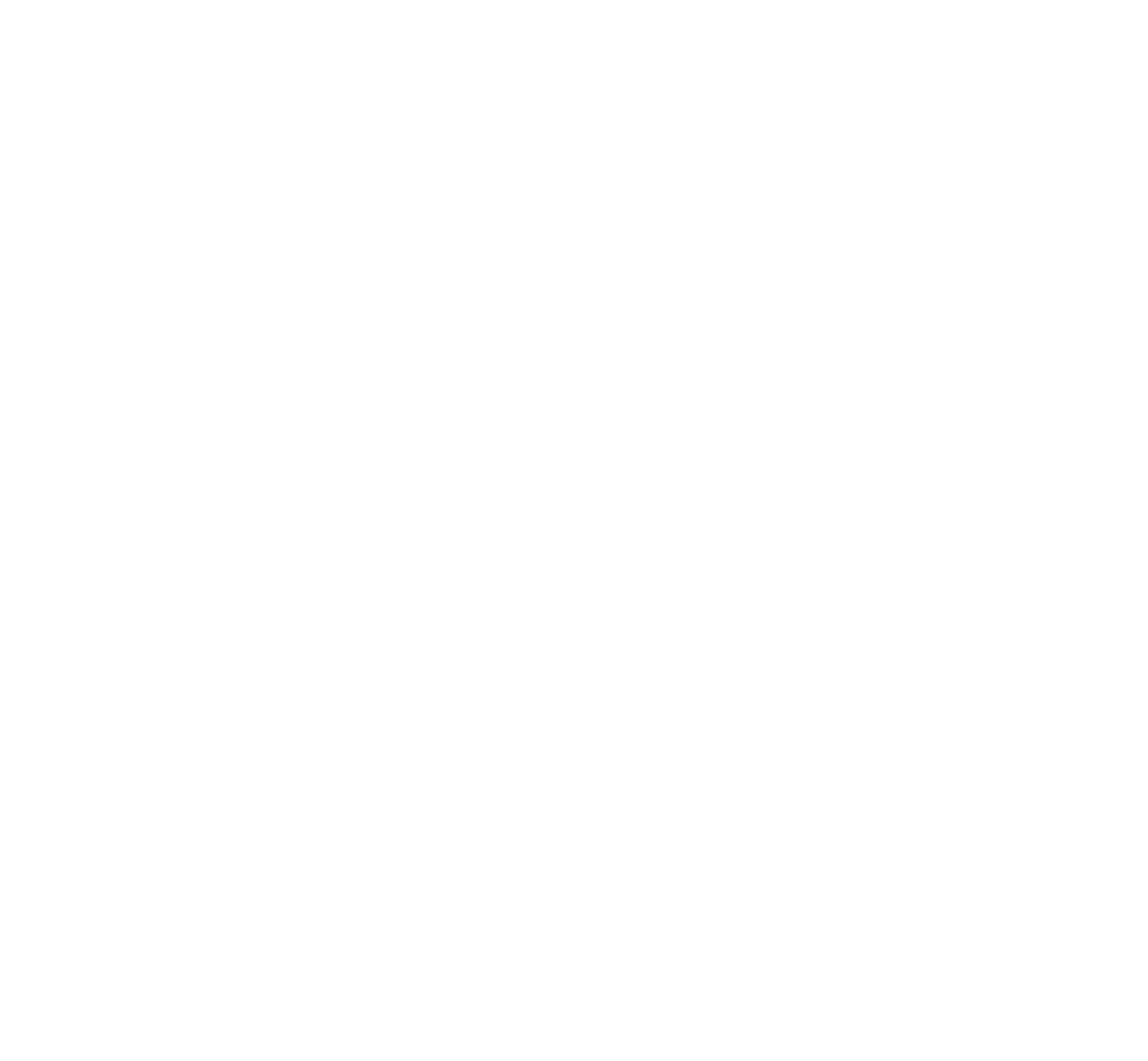Please use the details from the image to answer the following question comprehensively:
How many nutritional requirements are listed for goldfish?

In the section 'Nutritional Needs of Goldfish', there are three nutritional requirements listed for goldfish, which are protein, carbohydrates, and vitamins and minerals. These requirements are explained in detail to help goldfish owners make informed decisions when choosing goldfish food.